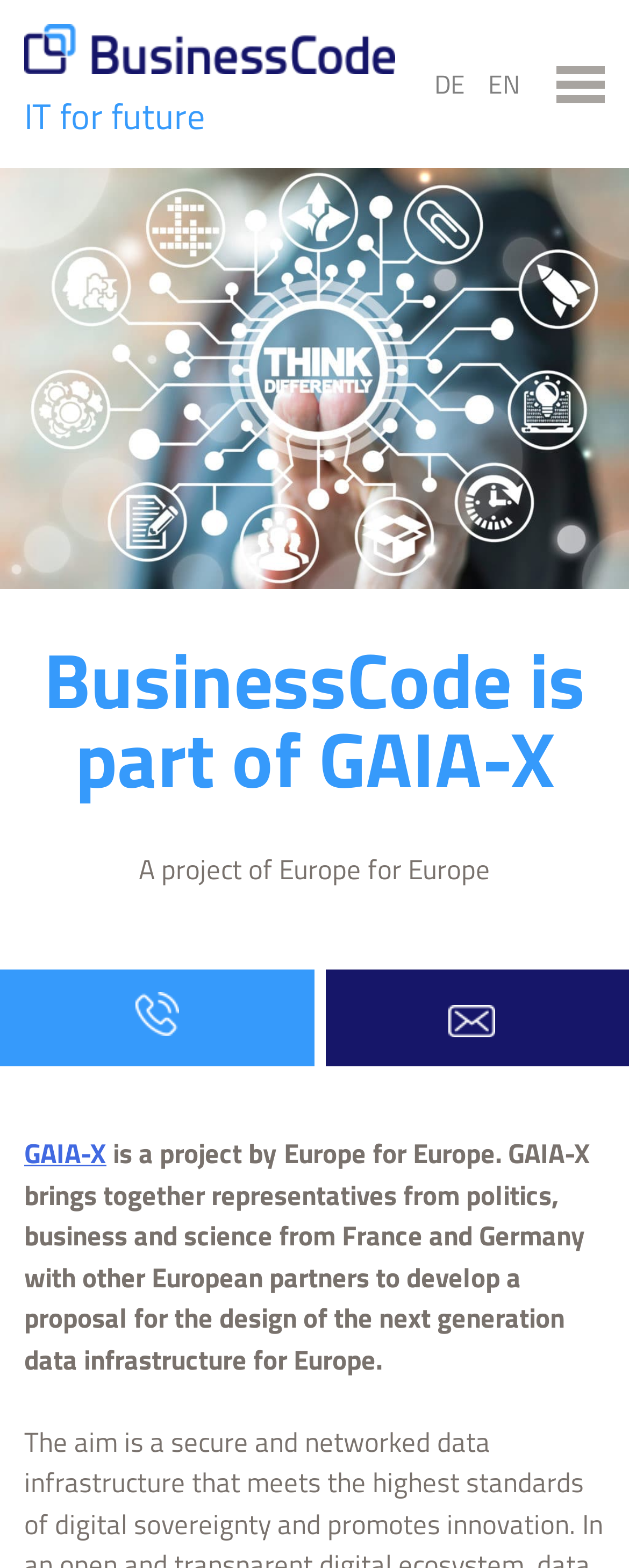Can you show the bounding box coordinates of the region to click on to complete the task described in the instruction: "Send an email to info@business-code.de"?

[0.5, 0.629, 1.0, 0.674]